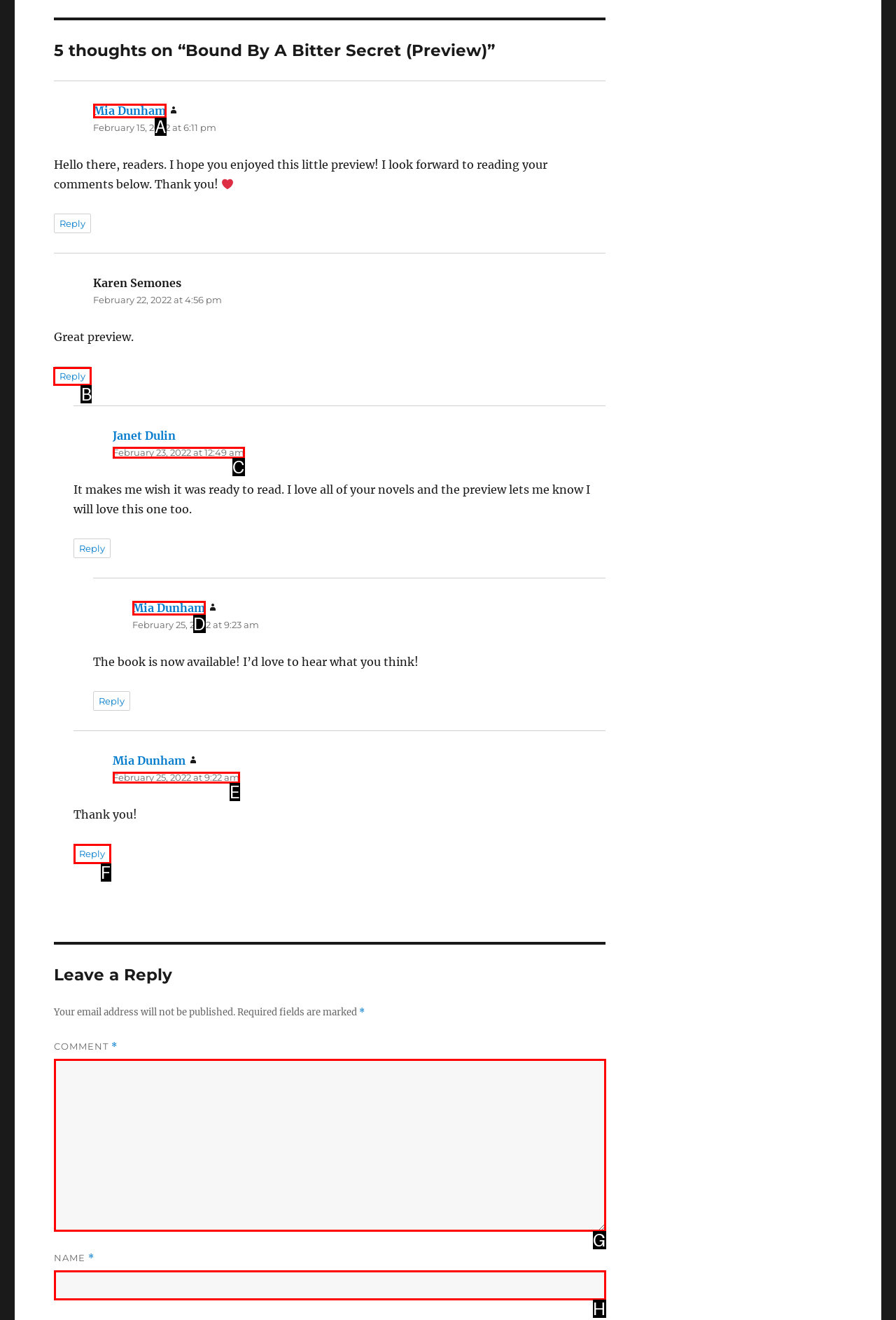Identify the appropriate lettered option to execute the following task: Reply to Karen Semones
Respond with the letter of the selected choice.

B